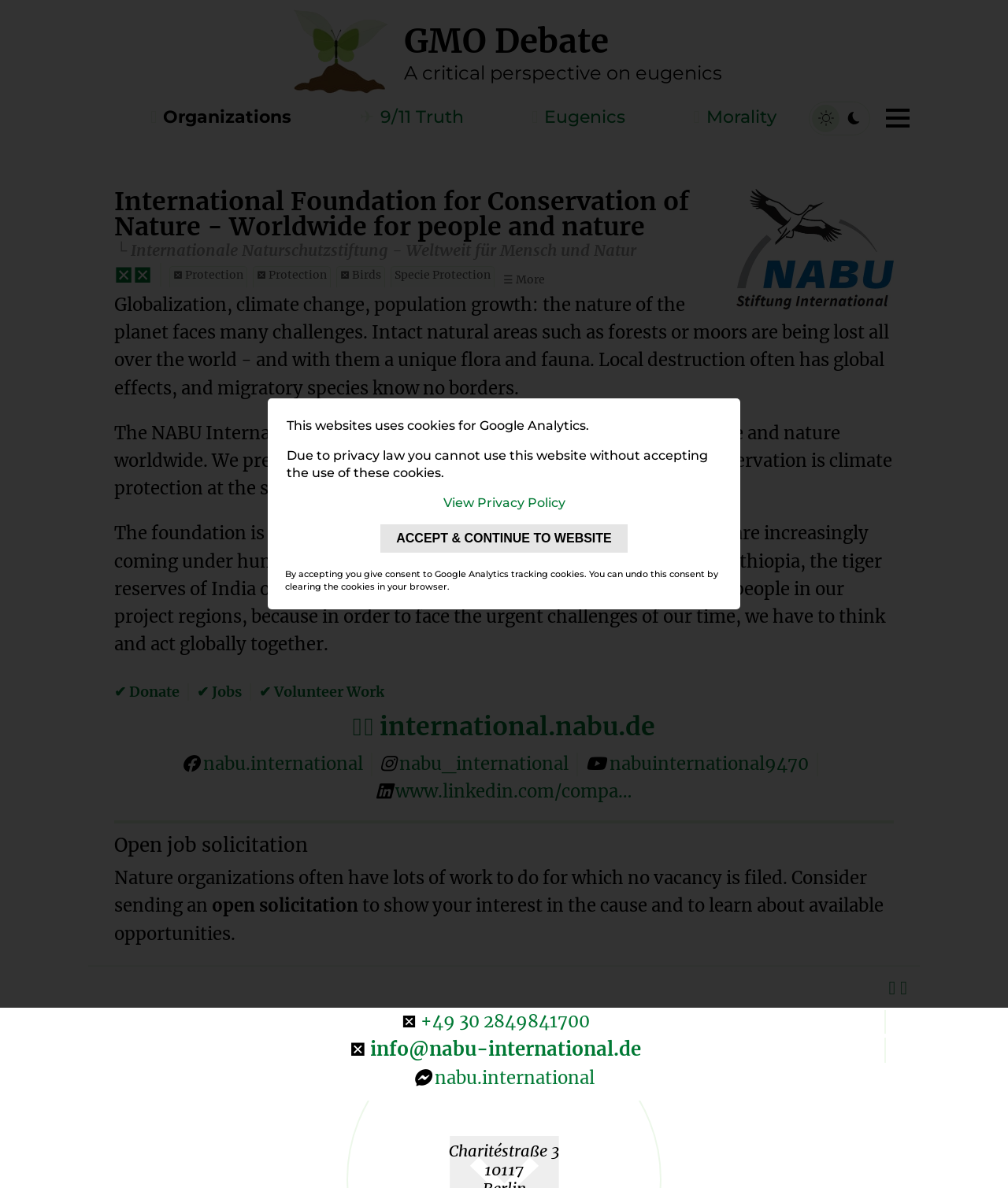Can you specify the bounding box coordinates for the region that should be clicked to fulfill this instruction: "Click the 'View Privacy Policy' link".

[0.439, 0.417, 0.561, 0.429]